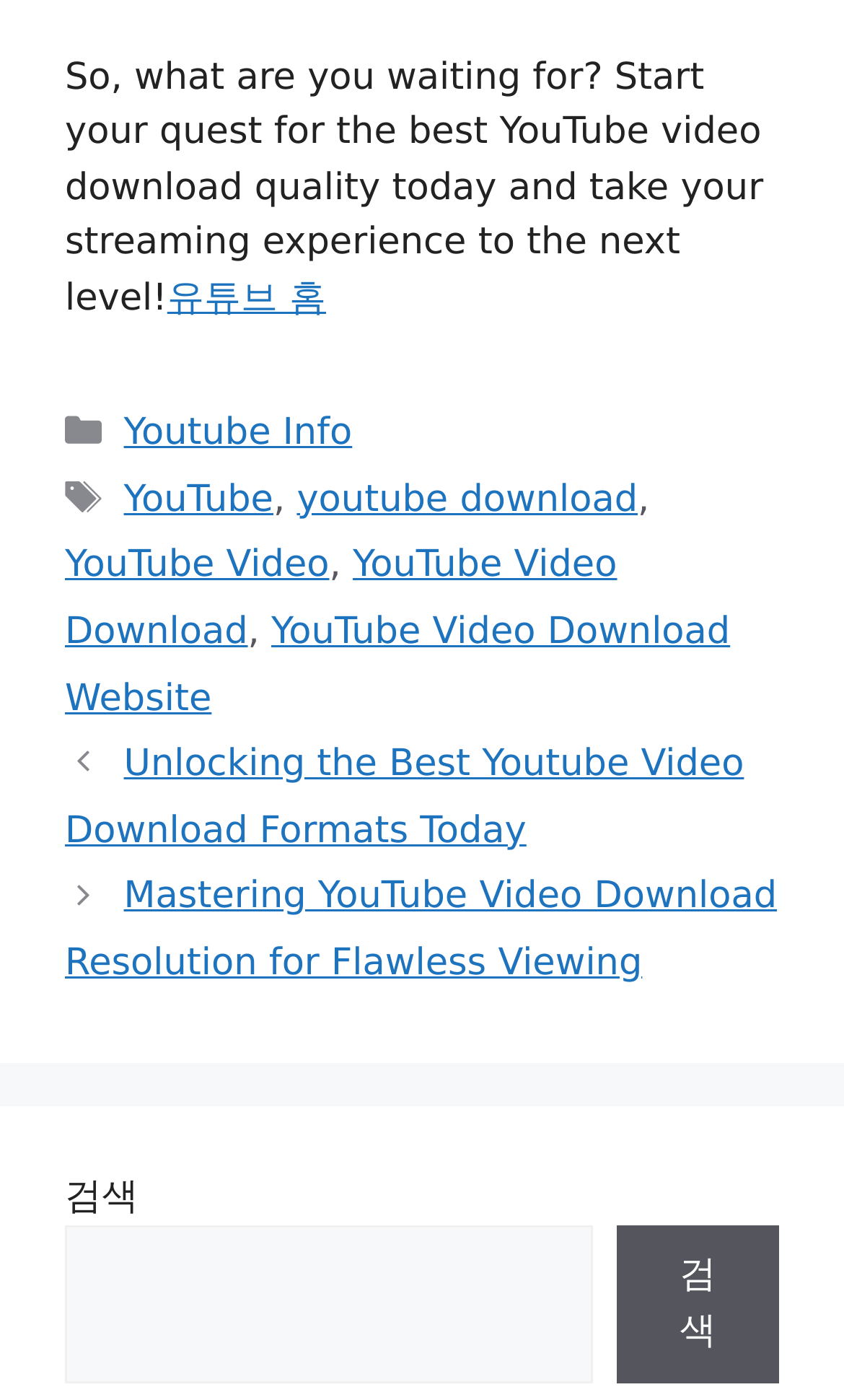What is the main purpose of this website? Observe the screenshot and provide a one-word or short phrase answer.

YouTube video download